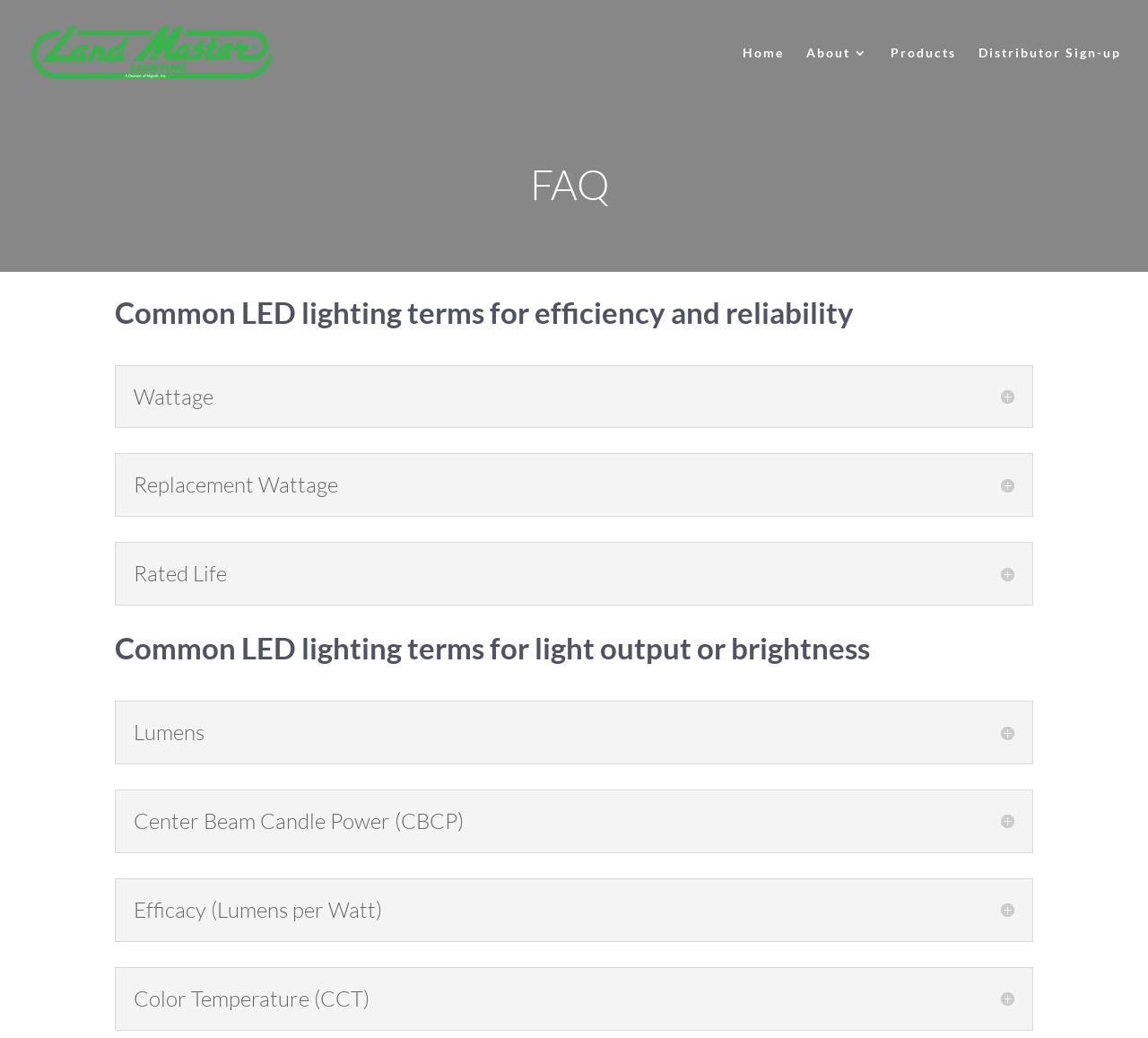Describe the webpage meticulously, covering all significant aspects.

The webpage is about the FAQ section of Land Master Landscape Lighting. At the top left, there is a logo image of Land Master Landscape Lighting, accompanied by a link with the same name. 

On the top right, there is a navigation menu consisting of four links: Home, About 3, Products, and Distributor Sign-up, arranged from left to right.

Below the navigation menu, there is a large heading "FAQ" that spans almost the entire width of the page. 

Under the "FAQ" heading, there are two categories of LED lighting terms. The first category is about efficiency and reliability, which includes four subheadings: Wattage, Replacement Wattage, Rated Life, and an unnamed heading. 

The second category is about light output or brightness, which includes four subheadings: Lumens, Center Beam Candle Power (CBCP), Efficacy (Lumens per Watt), and Color Temperature (CCT). These subheadings are arranged vertically, with the first category above the second category.